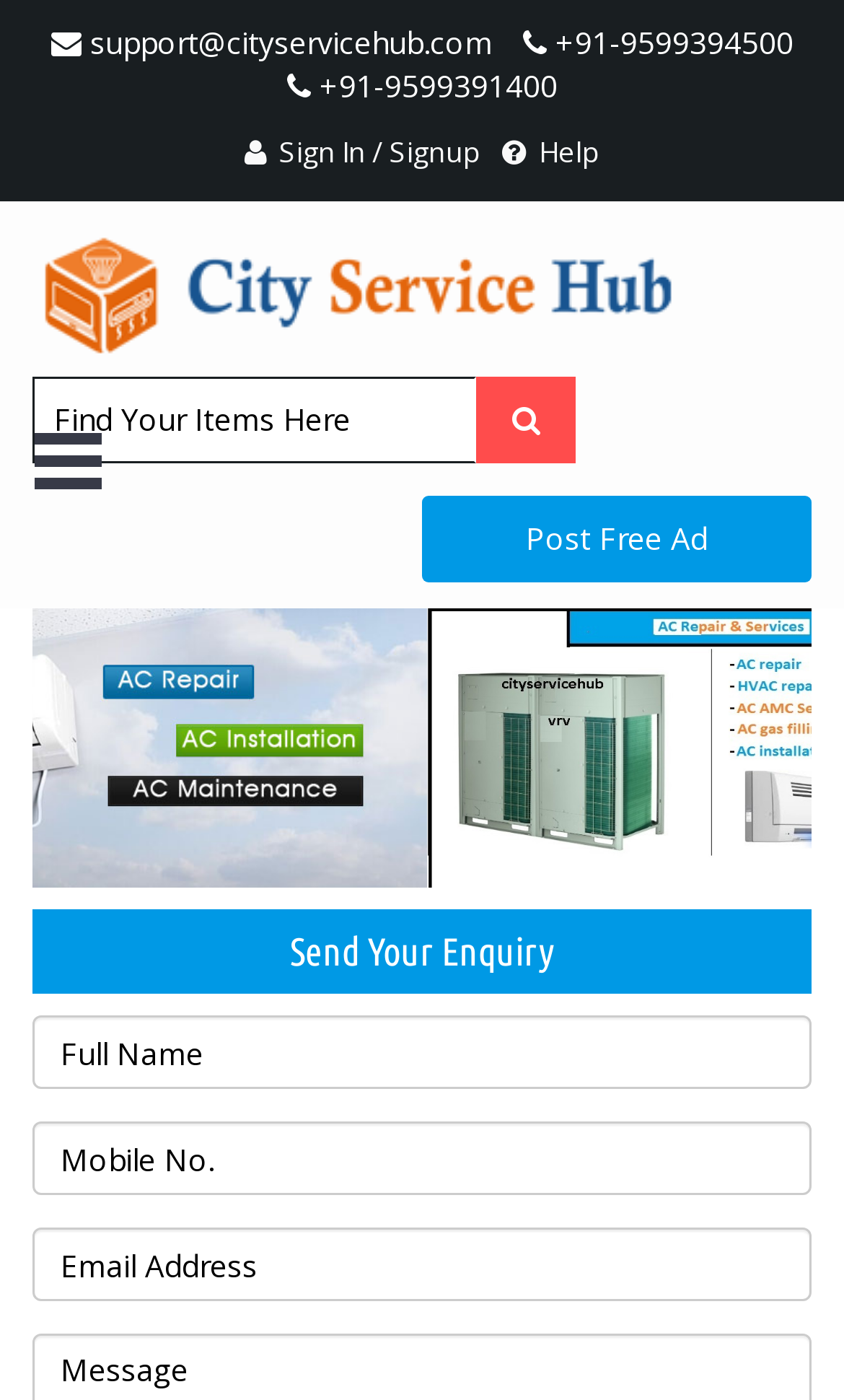Produce a meticulous description of the webpage.

The webpage is about City Service Hub, which offers various services related to air conditioning, including AC repair, service, and AMC in Gurgaon. 

At the top left corner, there is a logo of City Service Hub, which is an image. Below the logo, there is a search bar where users can "Find Your Items Here". The search bar has a left align button next to it. 

On the top right corner, there are several links, including "support@cityservicehub.com", "+91-9599394500", "+91-9599391400", "Sign In / Signup", and "Help". 

Below the search bar, there is a button to "Post Free Ad". 

The main content of the webpage is a table that occupies most of the page. The table has a link with a lot of whitespace characters, but the content of the link is not clear. 

At the bottom of the page, there is a section to "Send Your Enquiry". This section has three required text boxes to input "Full Name", "Mobile No.", and "Email Address".